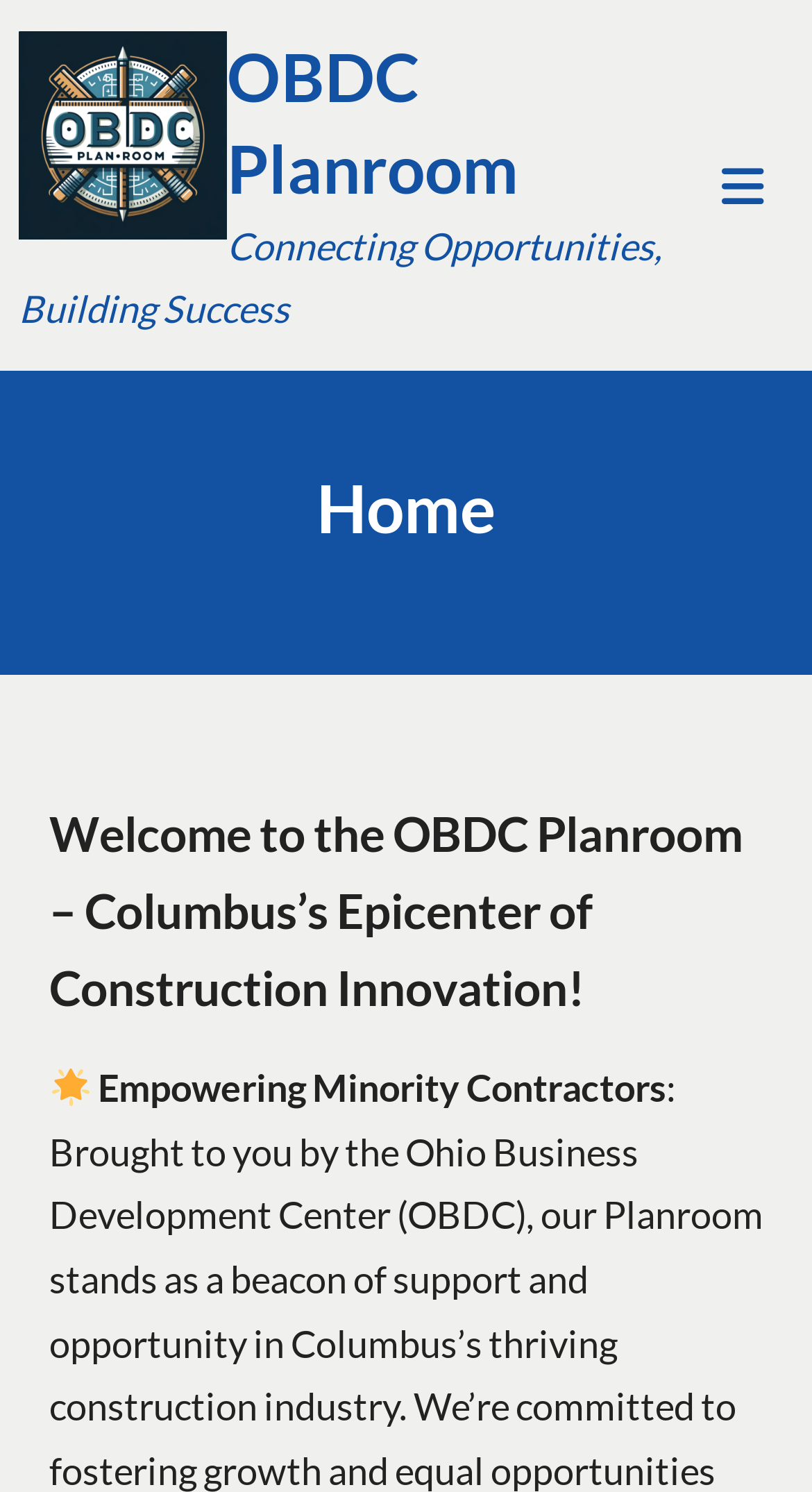Using the webpage screenshot, locate the HTML element that fits the following description and provide its bounding box: "OBDC Planroom".

[0.279, 0.023, 0.638, 0.139]